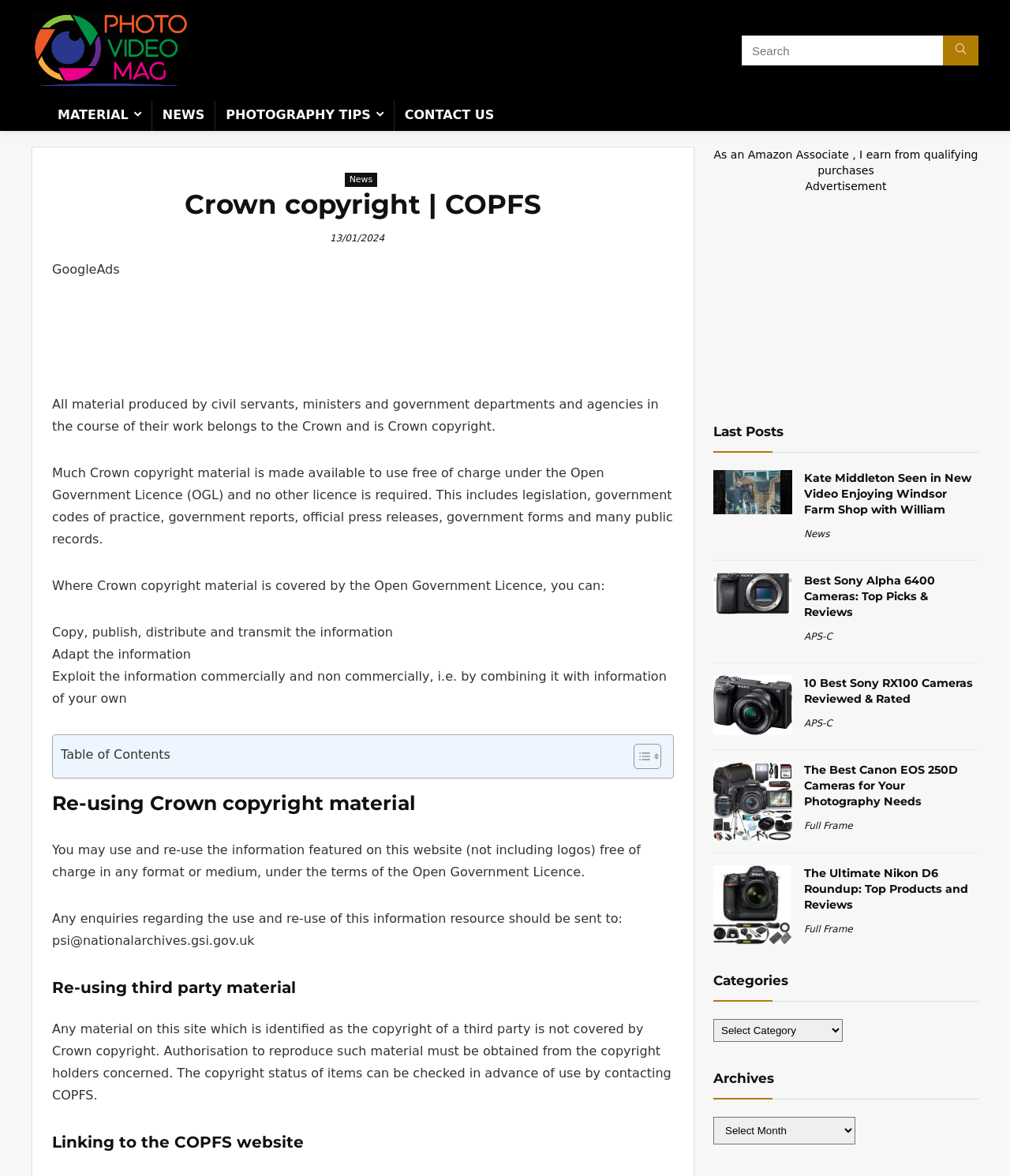Give a one-word or short phrase answer to the question: 
How many latest articles are displayed on the website?

4